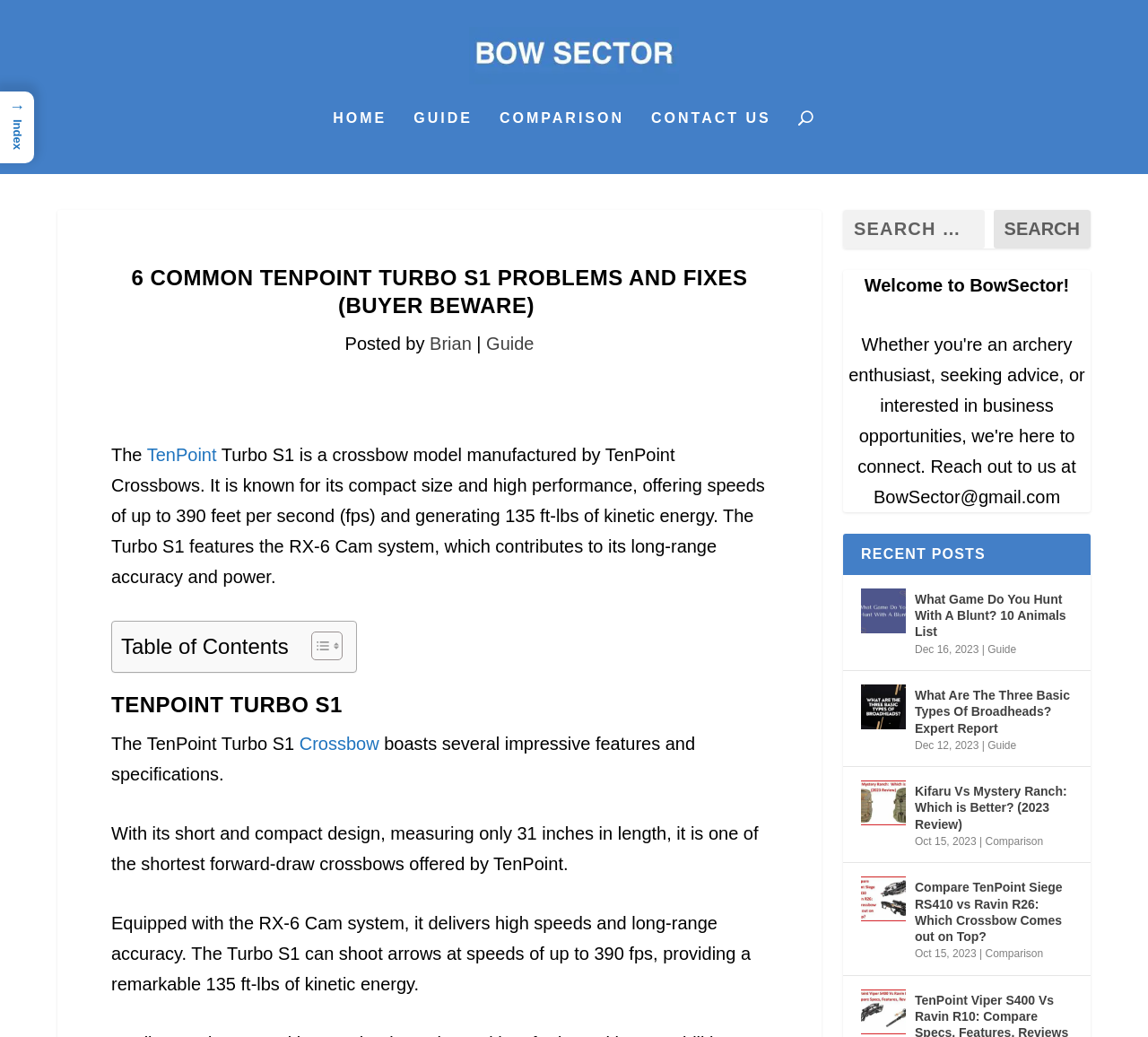Determine the bounding box coordinates for the UI element matching this description: "parent_node: SEARCH name="s" placeholder="Search …"".

[0.734, 0.202, 0.857, 0.24]